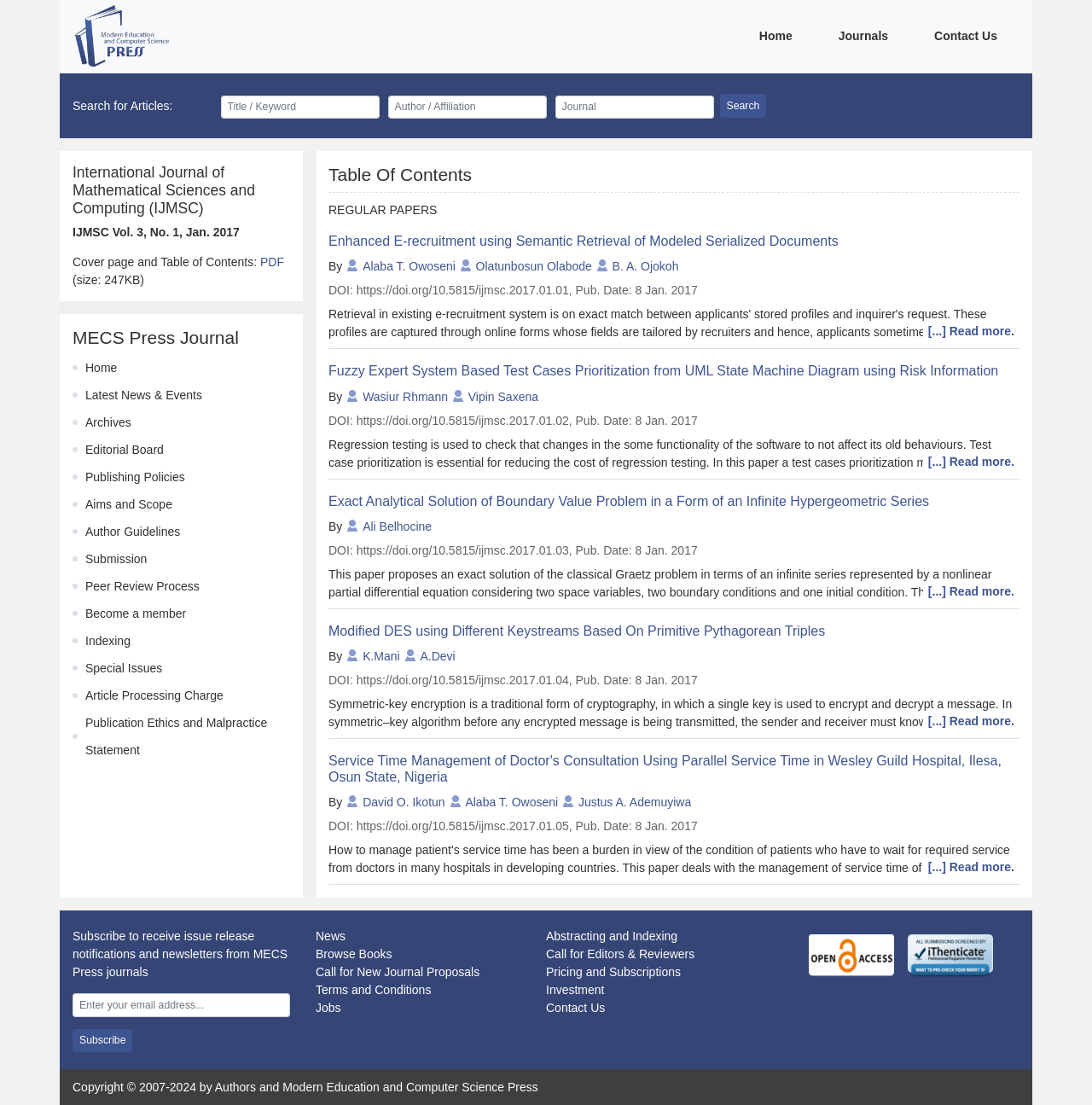Please identify the bounding box coordinates of the element I should click to complete this instruction: 'Search for articles by title or keyword'. The coordinates should be given as four float numbers between 0 and 1, like this: [left, top, right, bottom].

[0.202, 0.086, 0.347, 0.107]